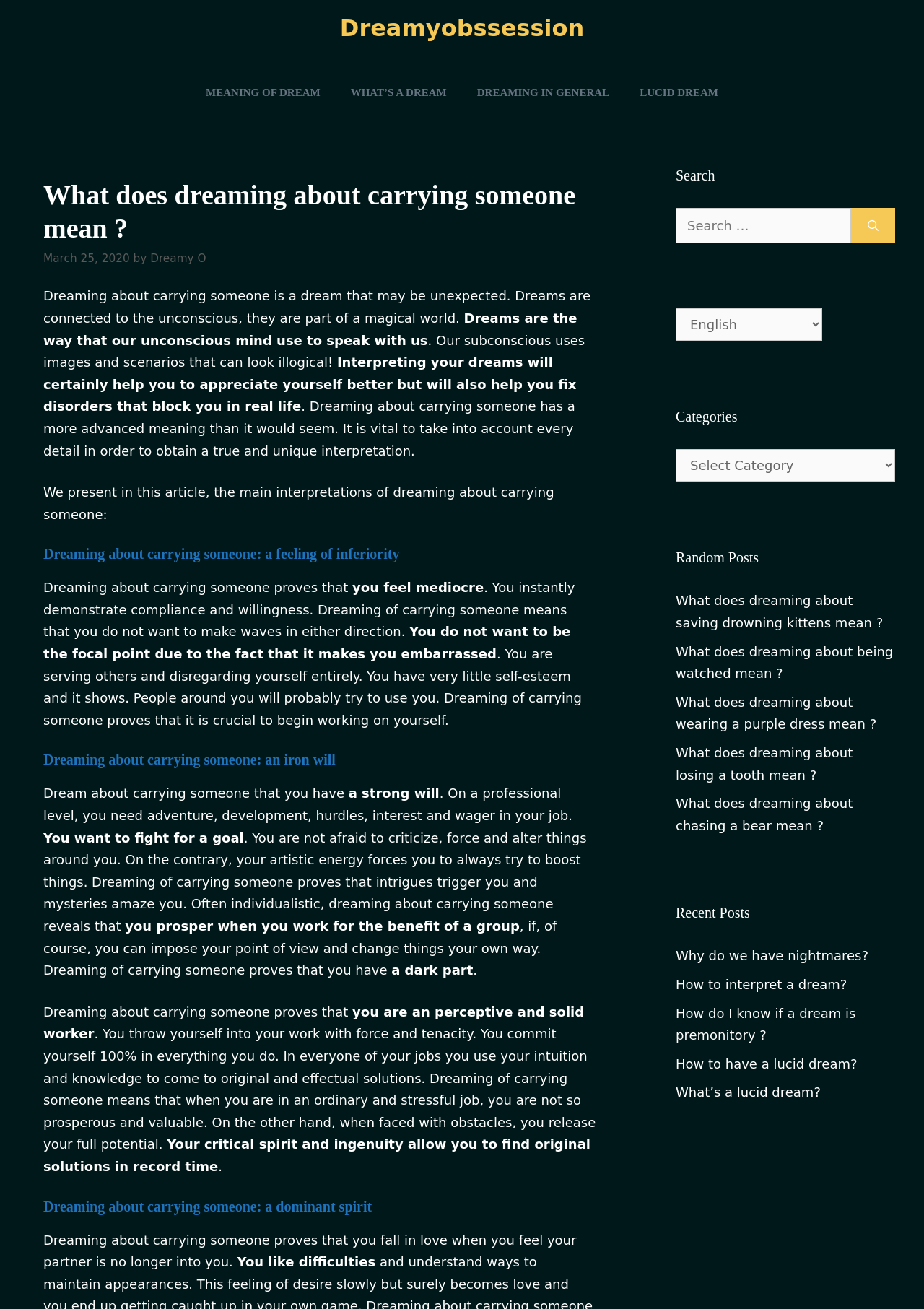Ascertain the bounding box coordinates for the UI element detailed here: "Dreamy O". The coordinates should be provided as [left, top, right, bottom] with each value being a float between 0 and 1.

[0.163, 0.193, 0.223, 0.203]